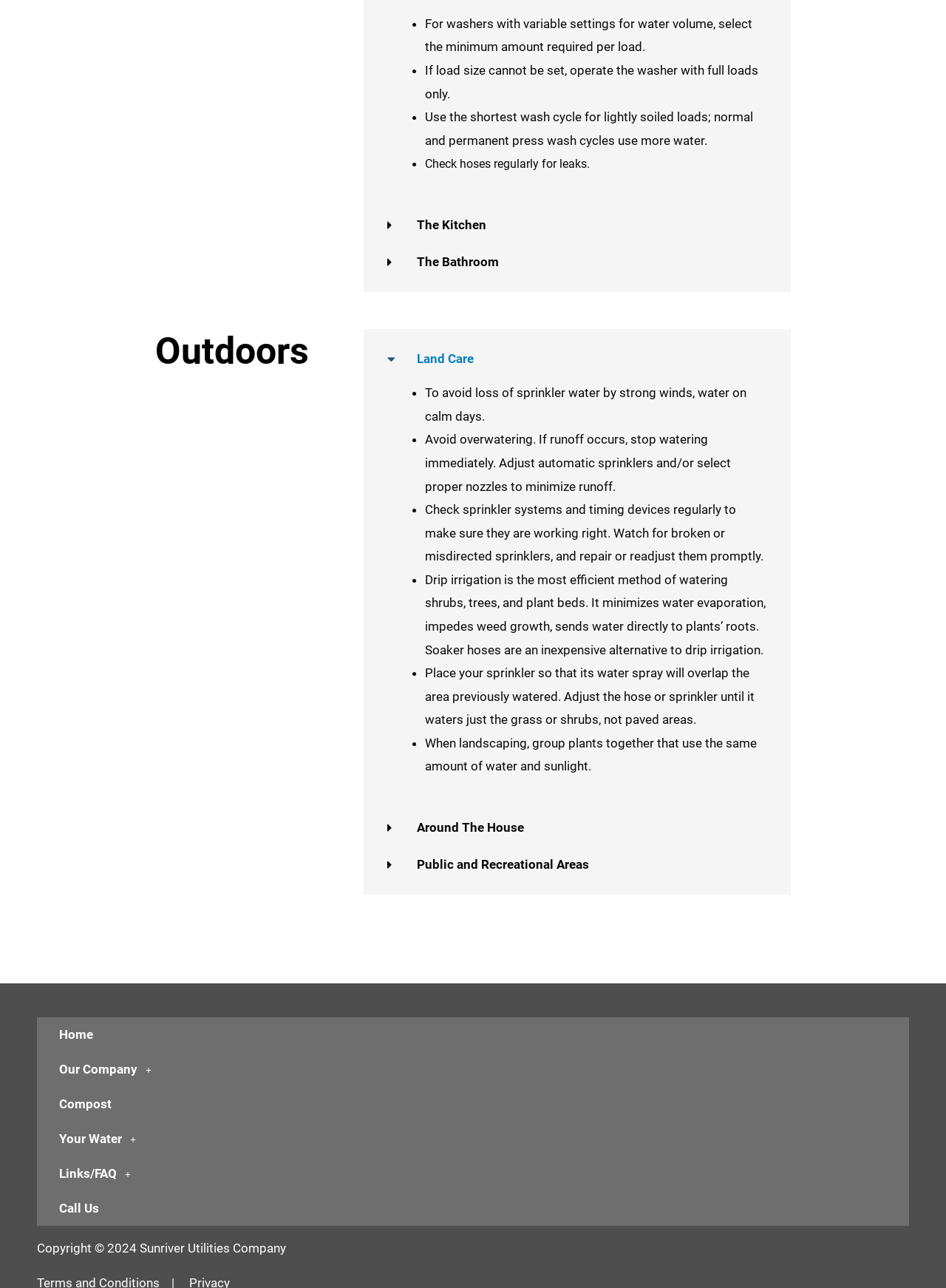What is the first tip for washing machines?
Please use the visual content to give a single word or phrase answer.

Select minimum water volume